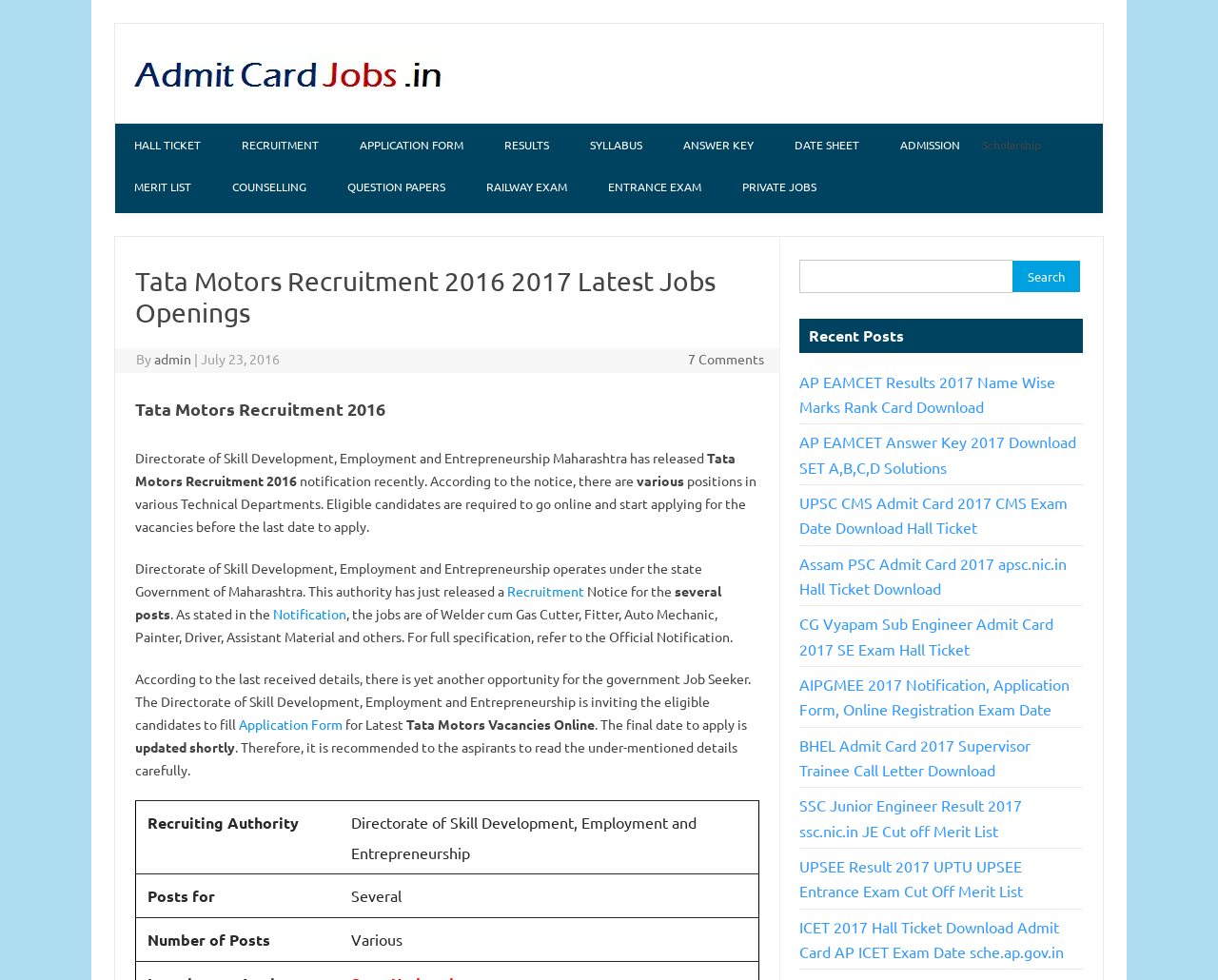Find the bounding box of the web element that fits this description: "About DSCSE".

None